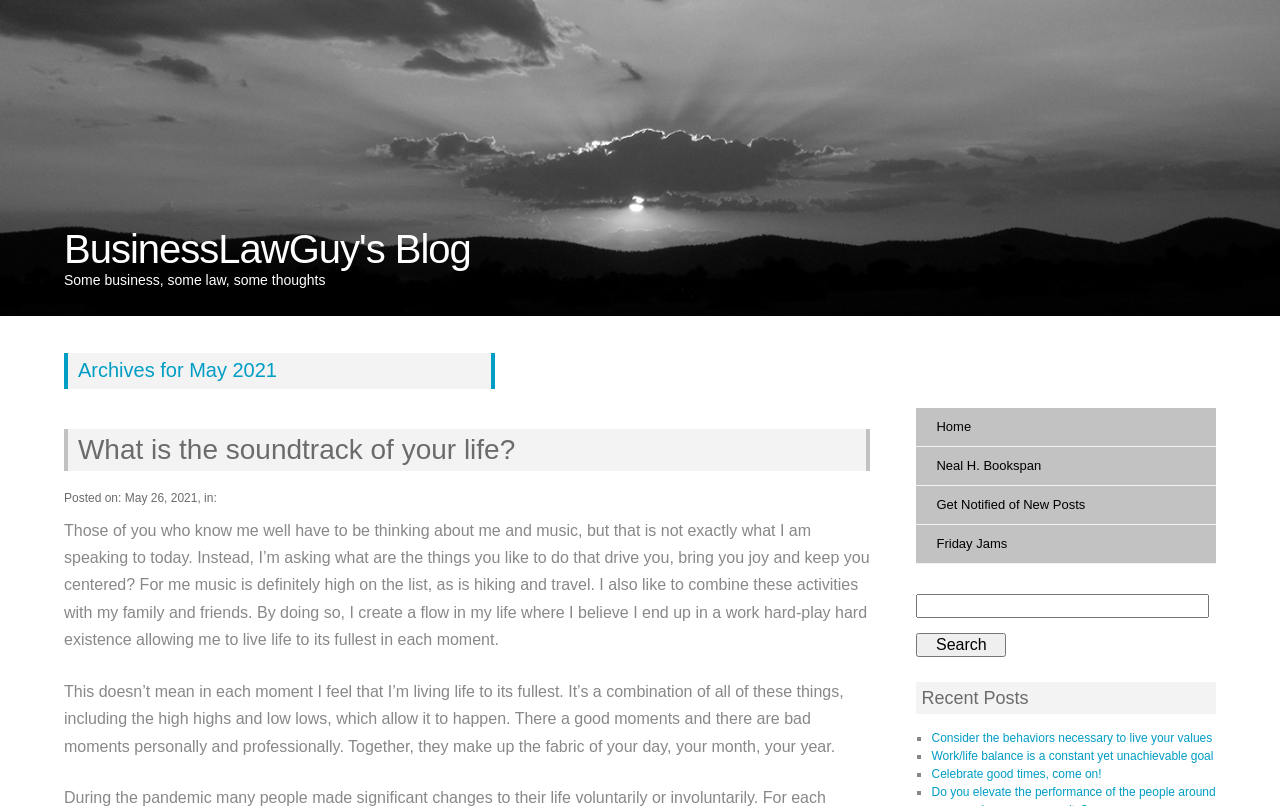Find the bounding box coordinates for the element that must be clicked to complete the instruction: "Read the post 'What is the soundtrack of your life?'". The coordinates should be four float numbers between 0 and 1, indicated as [left, top, right, bottom].

[0.055, 0.538, 0.403, 0.577]